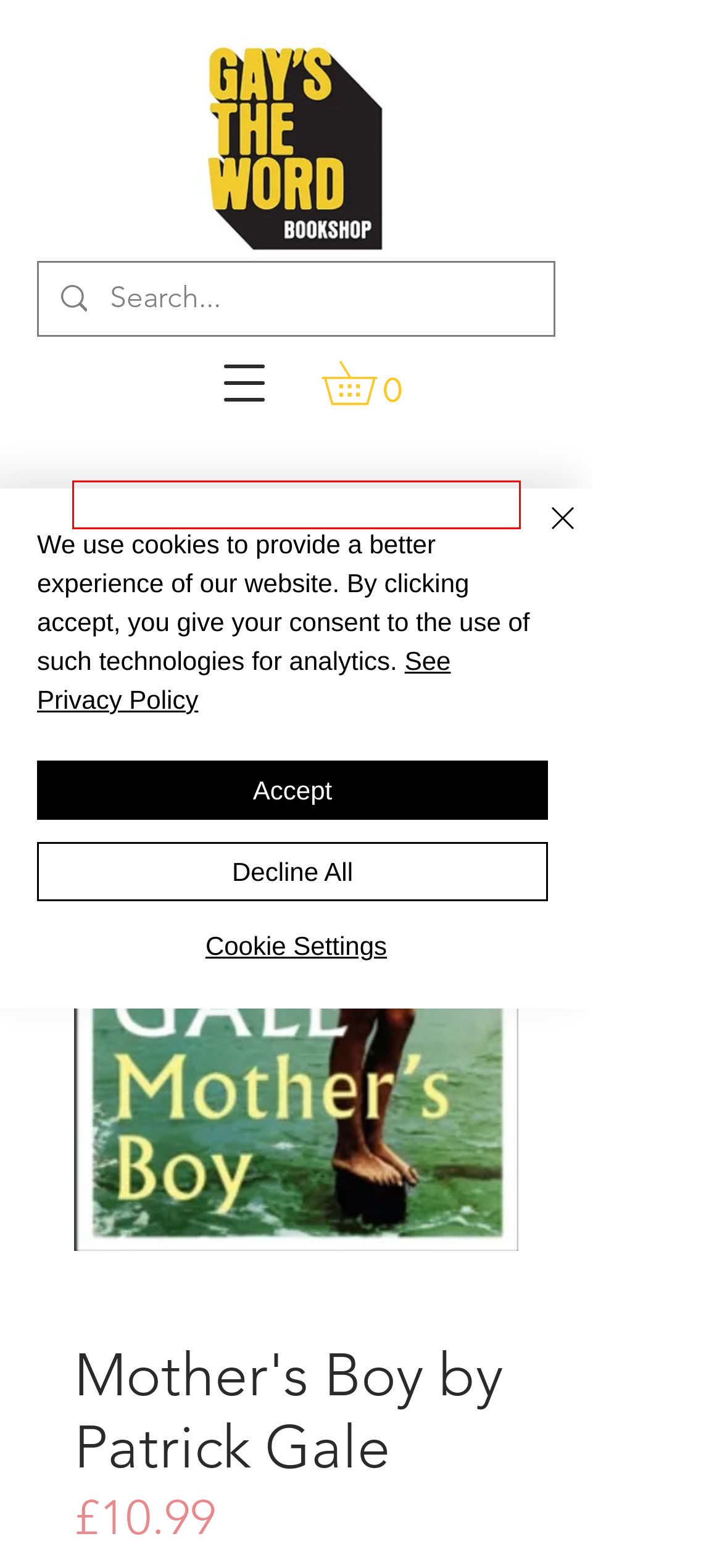You have been given a screenshot of a webpage with a red bounding box around a UI element. Select the most appropriate webpage description for the new webpage that appears after clicking the element within the red bounding box. The choices are:
A. LGSM T-shirt | Gay's The Word
B. Gift Vouchers & Merch | Gay's The Word
C. Gay's The Word | The UK's Oldest LGBT+ Bookshop | London, England
D. Privacy Policy | Gay's The Word
E. Cart Page | Gay's The Word
F. Shop Books | Gay's The Word
G. Pre Order Books | Gay's The Word
H. Visit | Gay's The Word

C